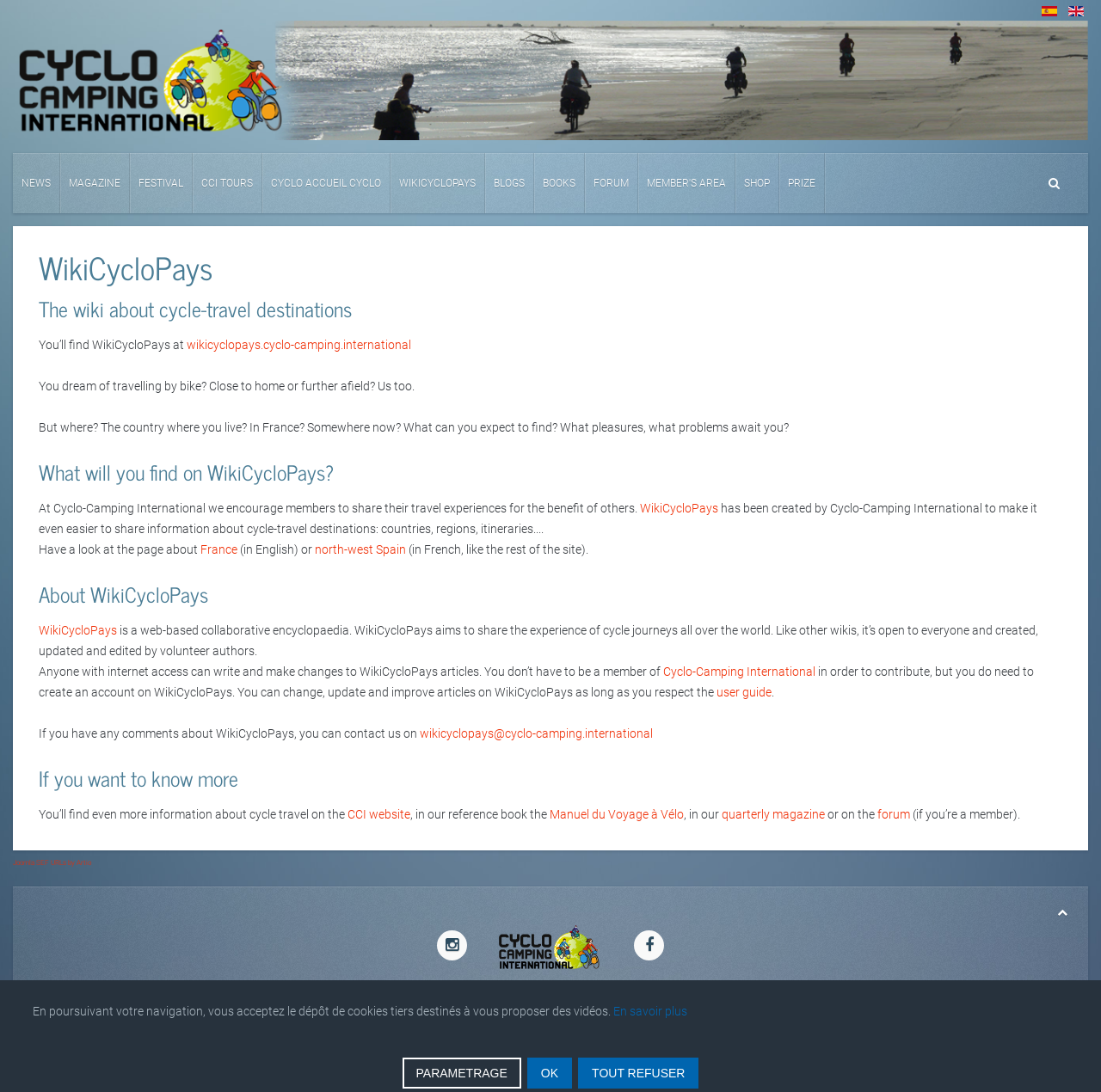Give a concise answer using only one word or phrase for this question:
What is the name of the wiki about cycle-travel destinations?

WikiCycloPays